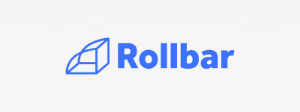From the details in the image, provide a thorough response to the question: What is the background of the Rollbar logo?

The caption describes the background of the logo as light and neutral, which enhances the clarity and visibility of the logo, suggesting that the background is not distracting or overpowering.